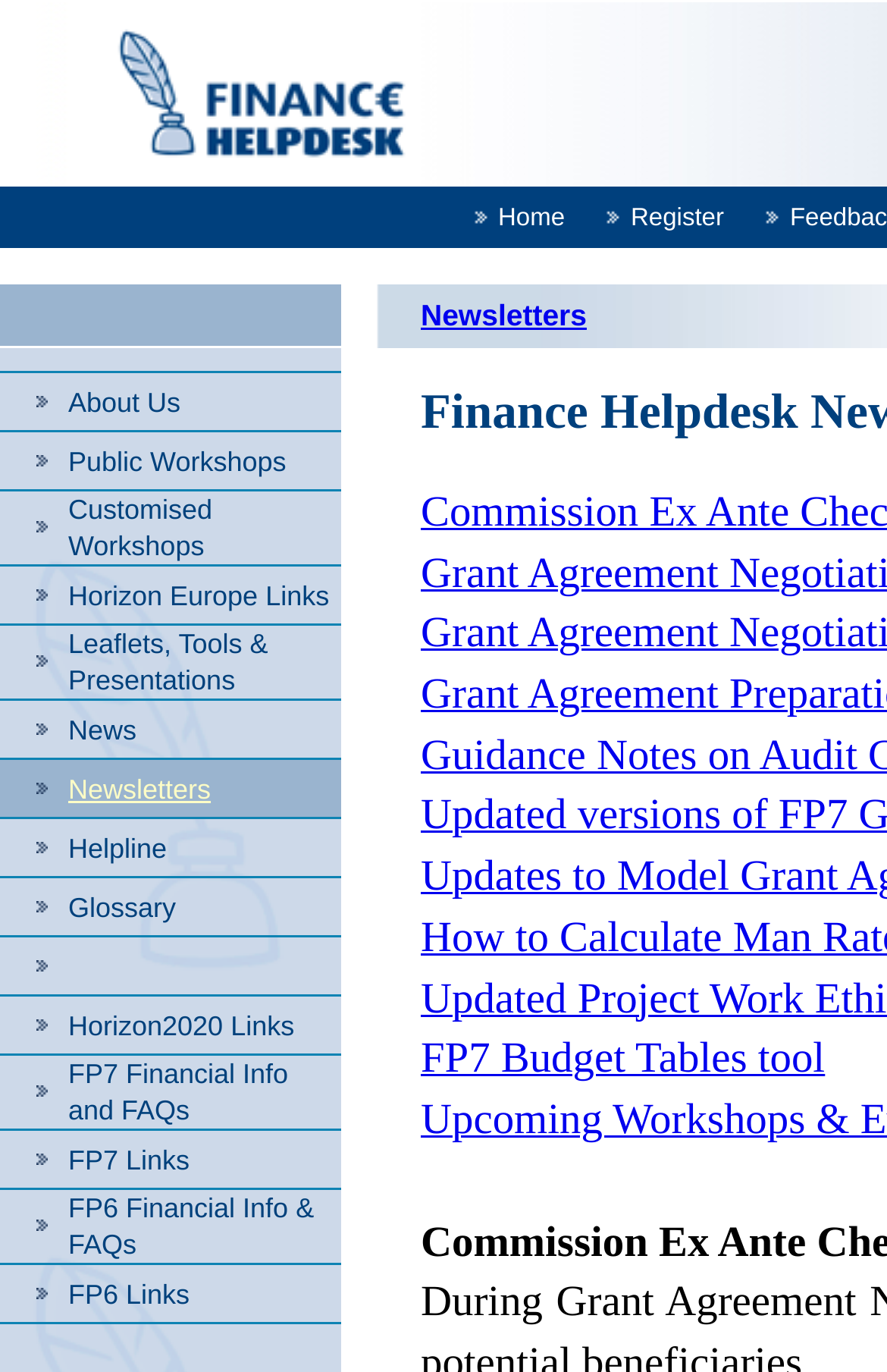Determine the bounding box coordinates for the region that must be clicked to execute the following instruction: "Click the Home link".

[0.562, 0.148, 0.637, 0.168]